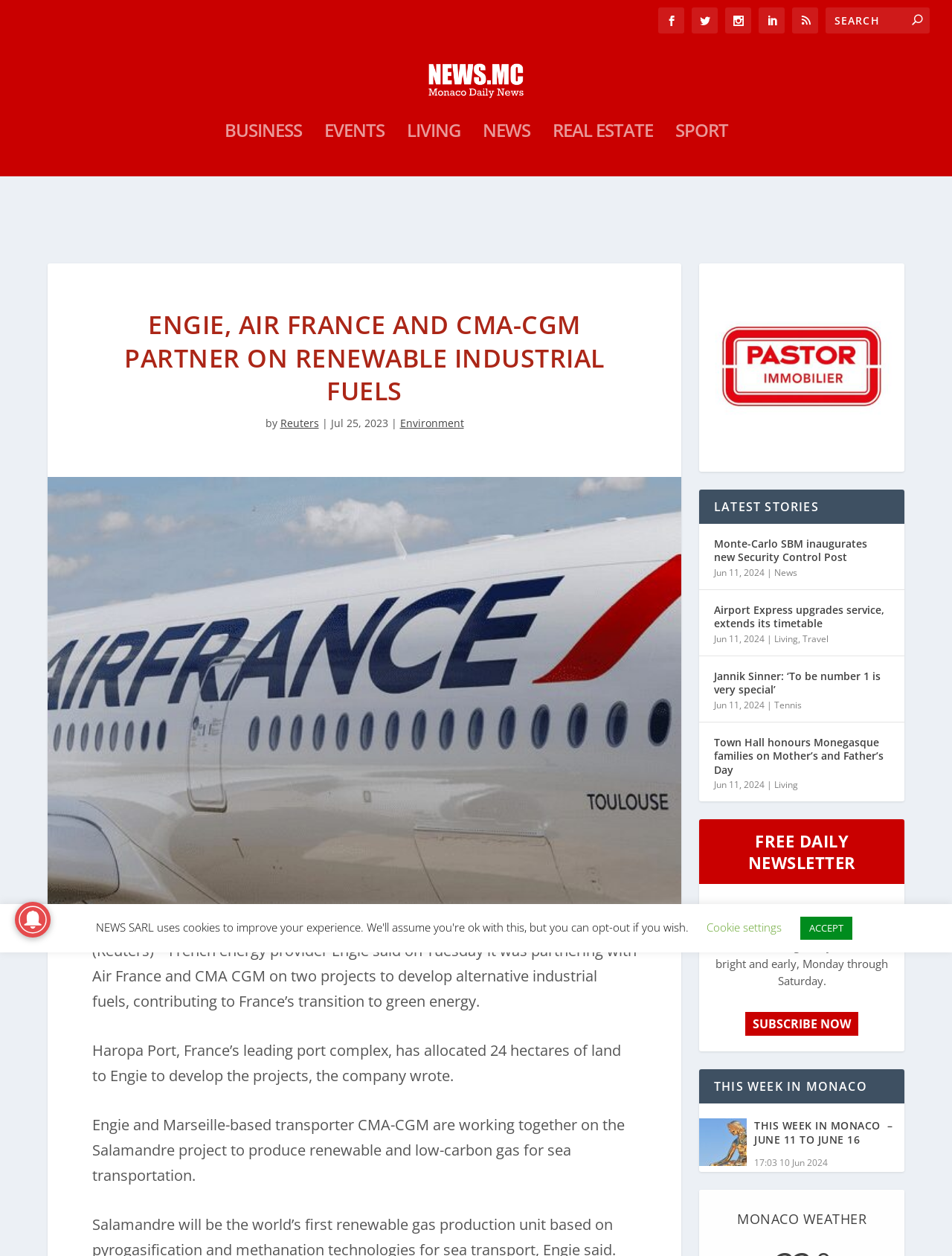Pinpoint the bounding box coordinates of the element to be clicked to execute the instruction: "View Pastor Immobilier".

[0.741, 0.313, 0.944, 0.325]